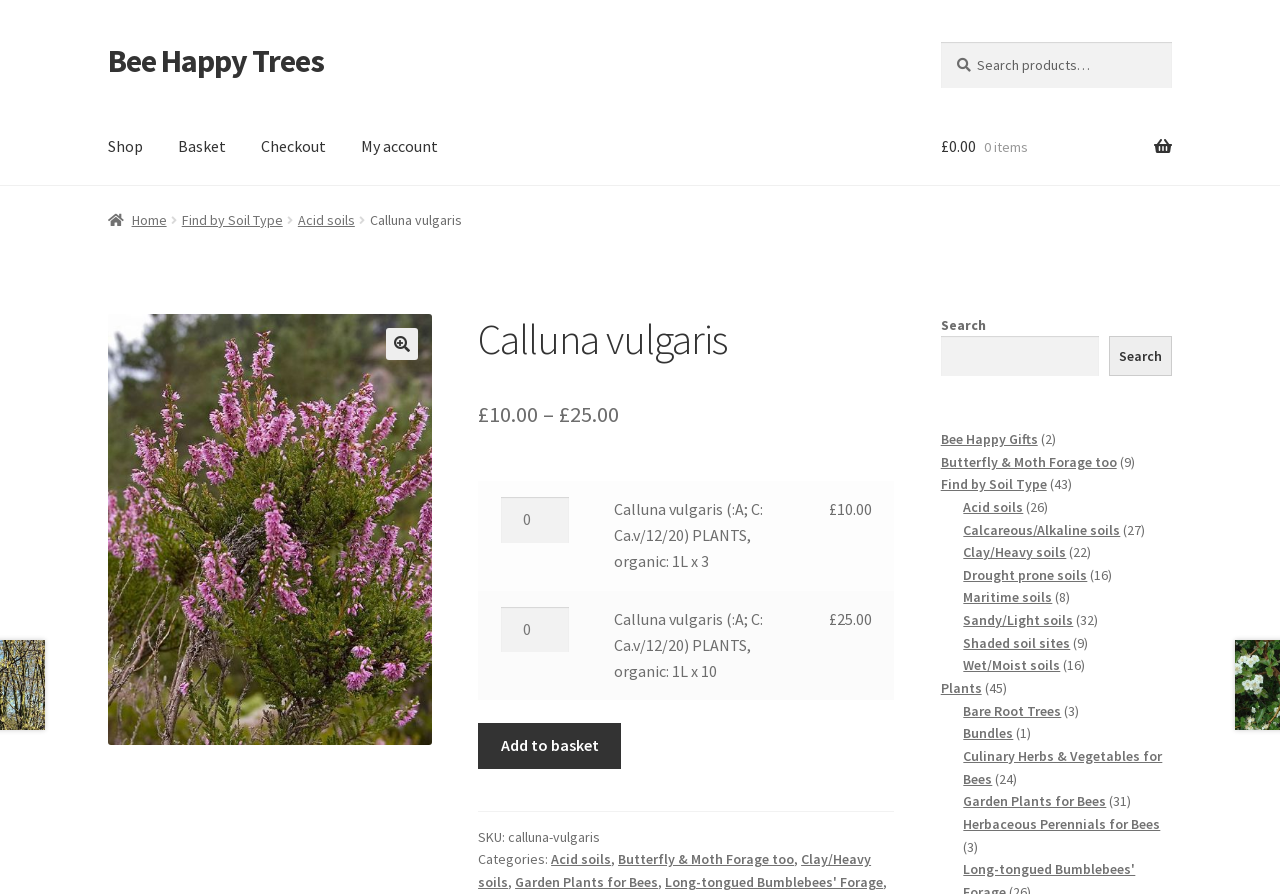Using the provided element description: "Calcareous/Alkaline soils", identify the bounding box coordinates. The coordinates should be four floats between 0 and 1 in the order [left, top, right, bottom].

[0.753, 0.582, 0.875, 0.602]